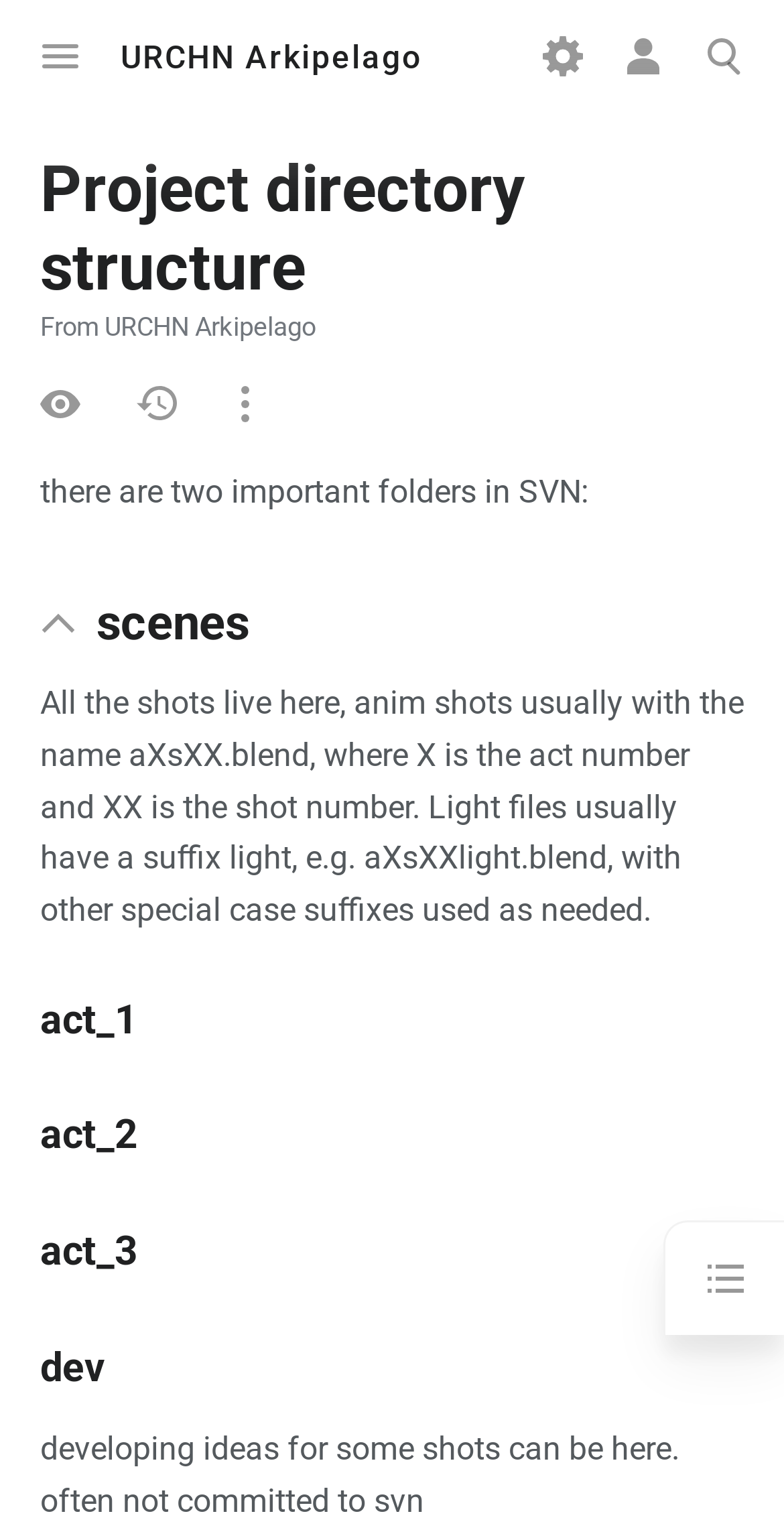Determine the bounding box coordinates for the area that should be clicked to carry out the following instruction: "Search".

[0.872, 0.01, 0.974, 0.063]